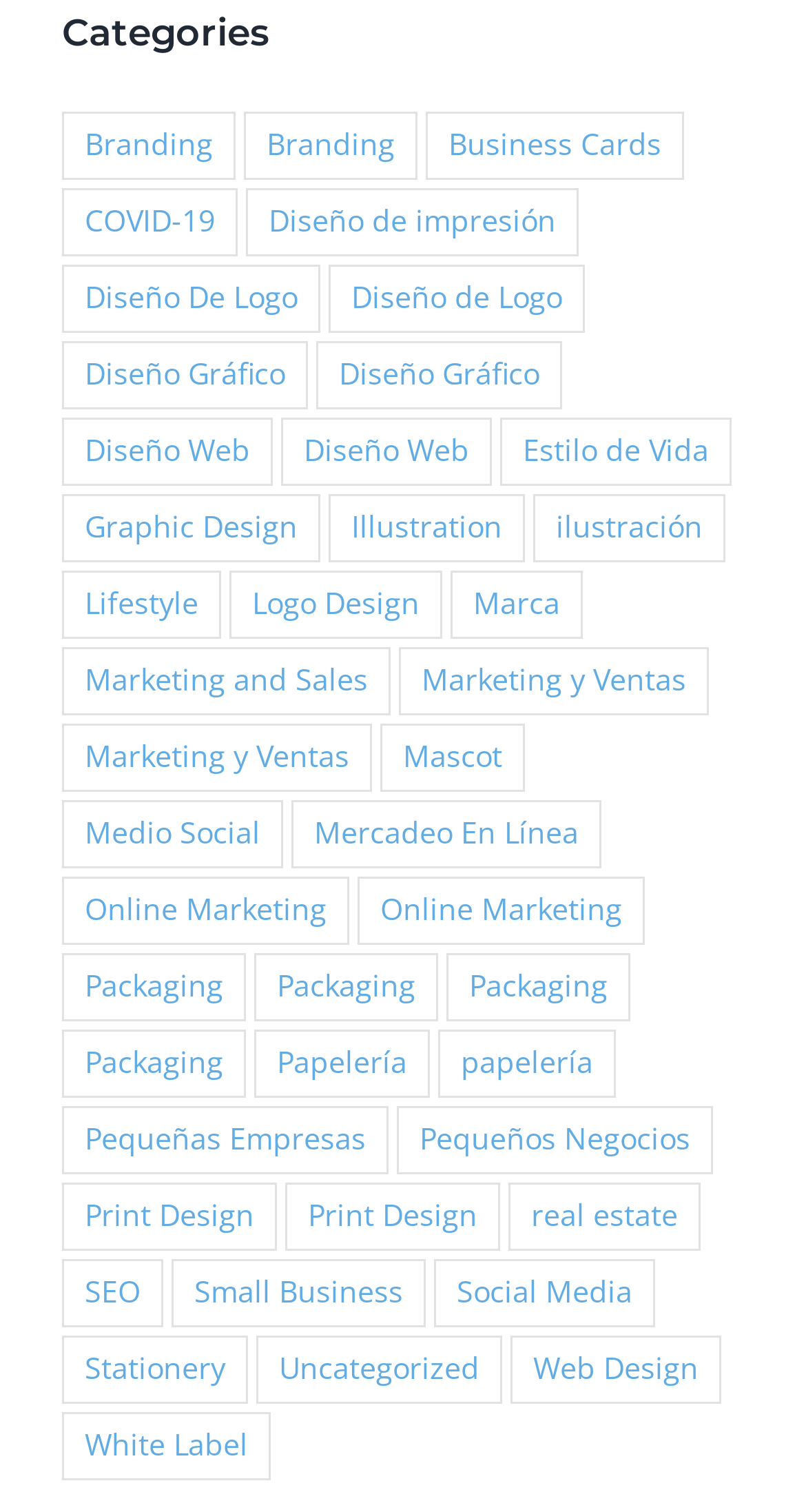Pinpoint the bounding box coordinates of the clickable area necessary to execute the following instruction: "Explore 'Web Design (34 items)'". The coordinates should be given as four float numbers between 0 and 1, namely [left, top, right, bottom].

[0.633, 0.883, 0.895, 0.928]